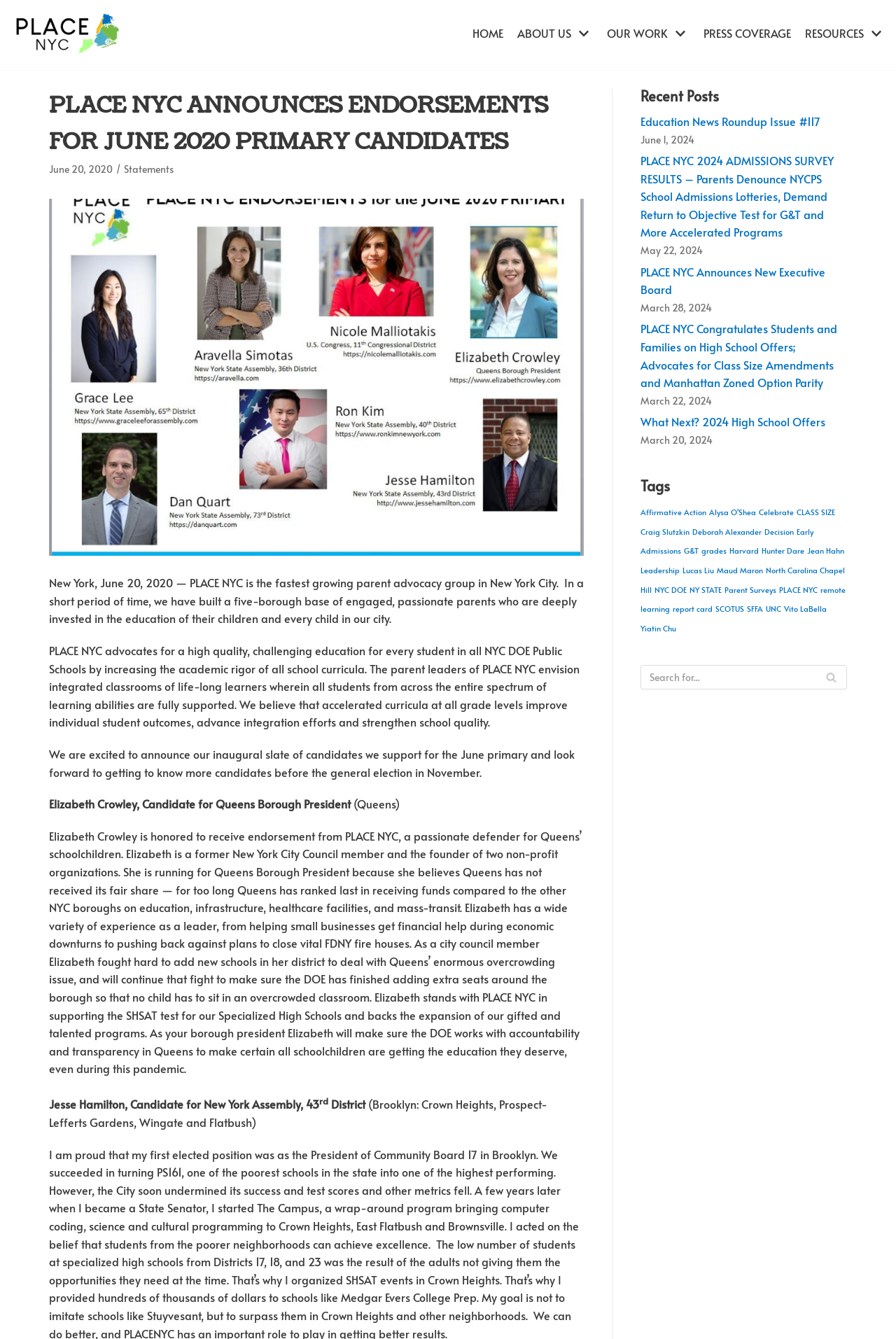Find the bounding box coordinates of the area to click in order to follow the instruction: "Read the 'PLACE NYC ANNOUNCES ENDORSEMENTS FOR JUNE 2020 PRIMARY CANDIDATES' article".

[0.055, 0.066, 0.652, 0.119]